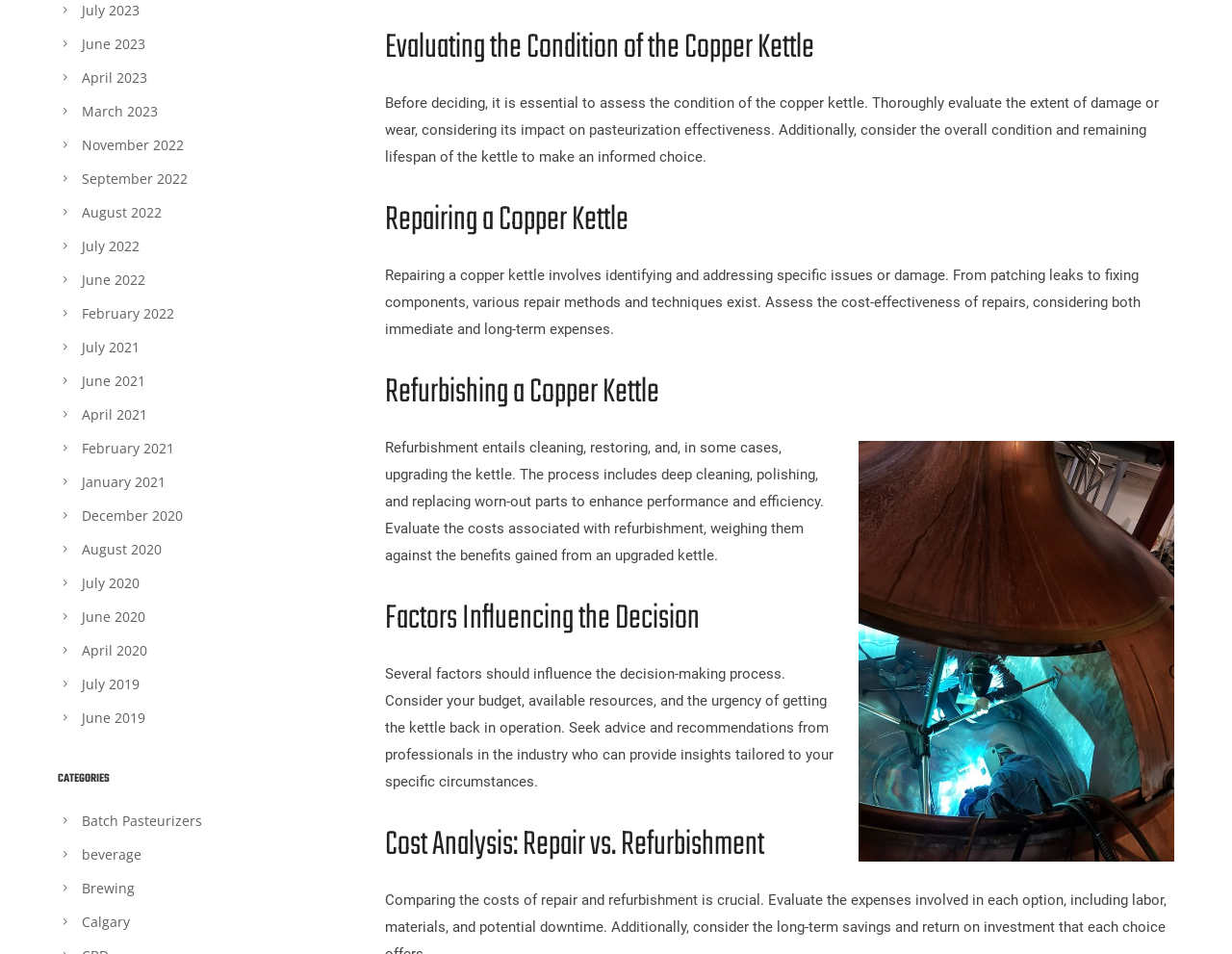Please identify the bounding box coordinates of where to click in order to follow the instruction: "Read the article by John".

None